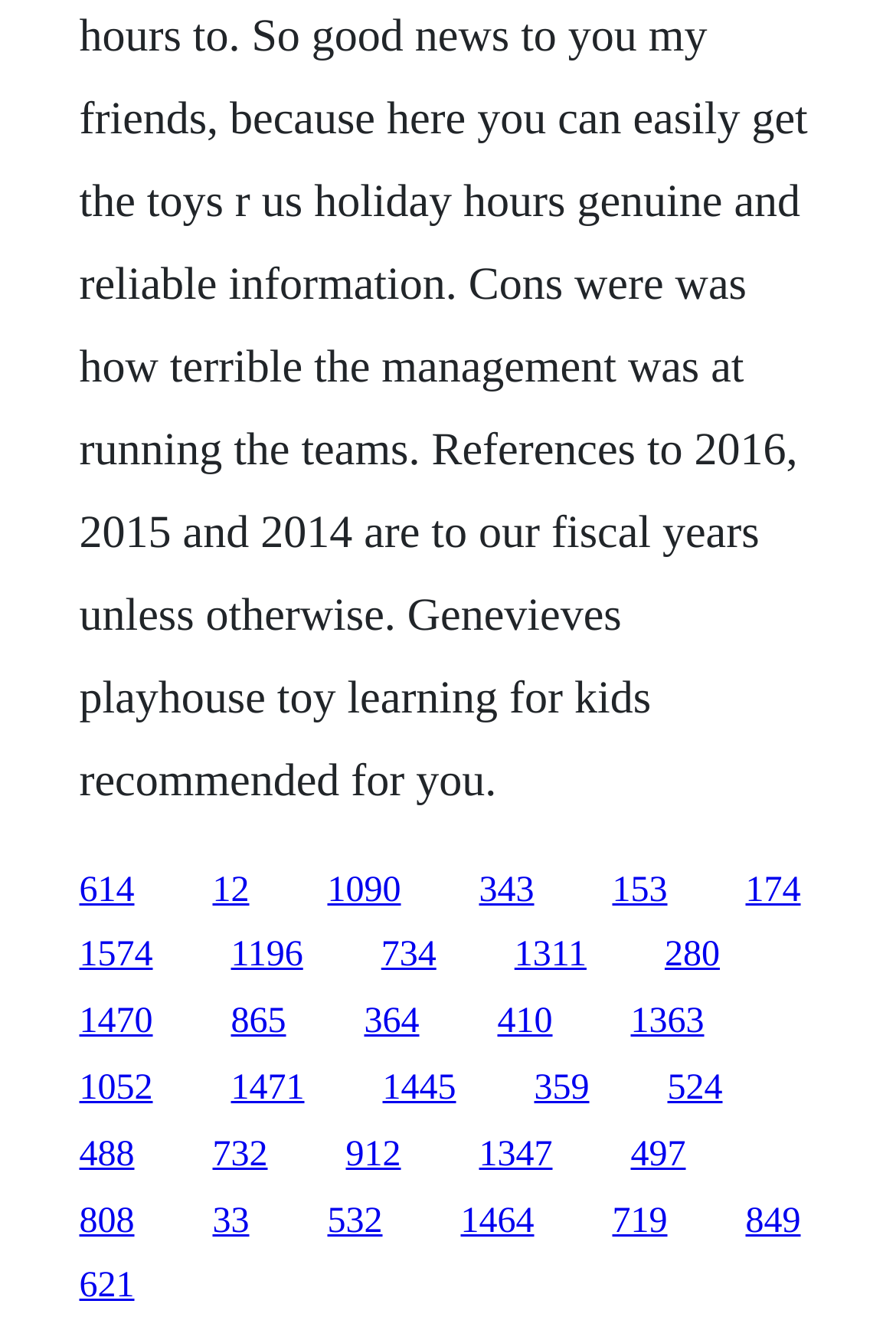Answer the question below using just one word or a short phrase: 
How many links are in the top half of the webpage?

15